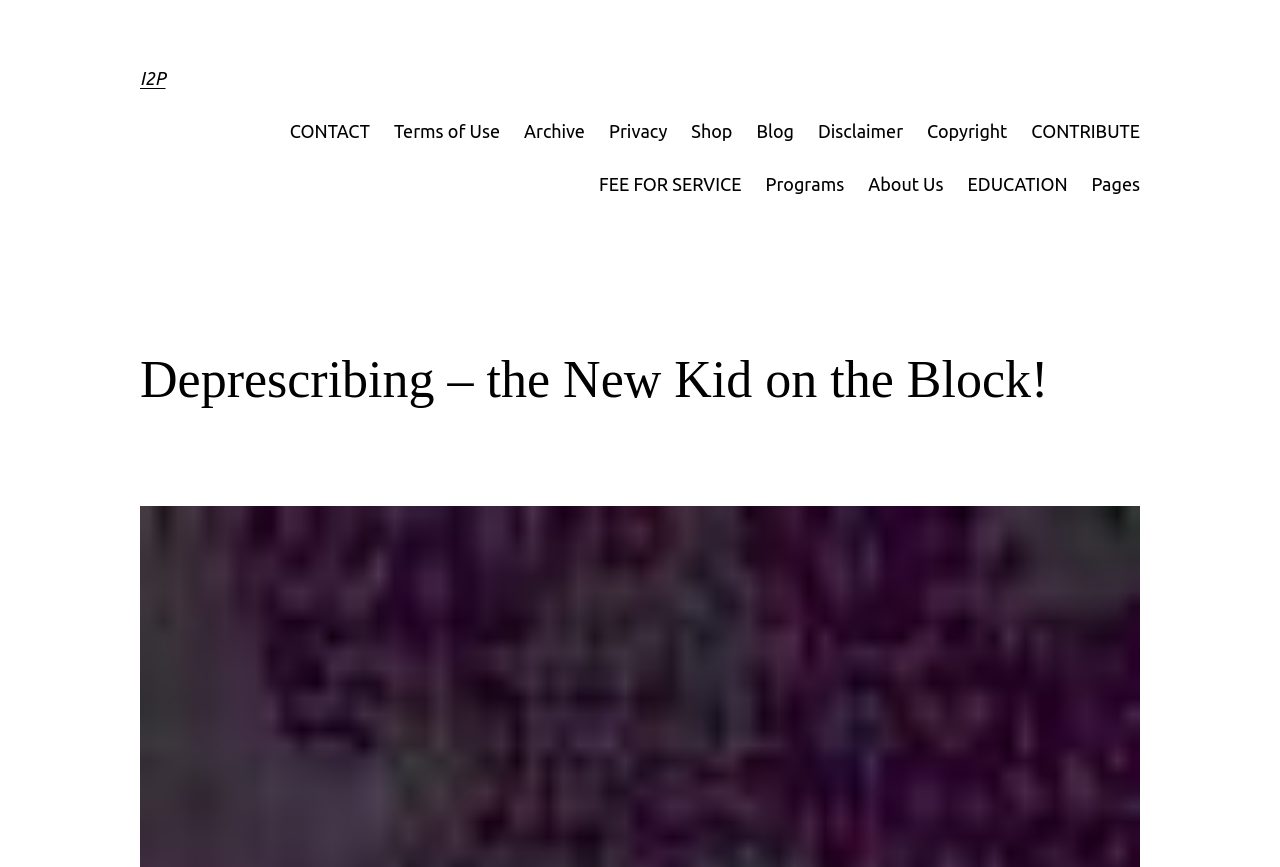Find the bounding box of the UI element described as: "About Us". The bounding box coordinates should be given as four float values between 0 and 1, i.e., [left, top, right, bottom].

[0.678, 0.196, 0.737, 0.229]